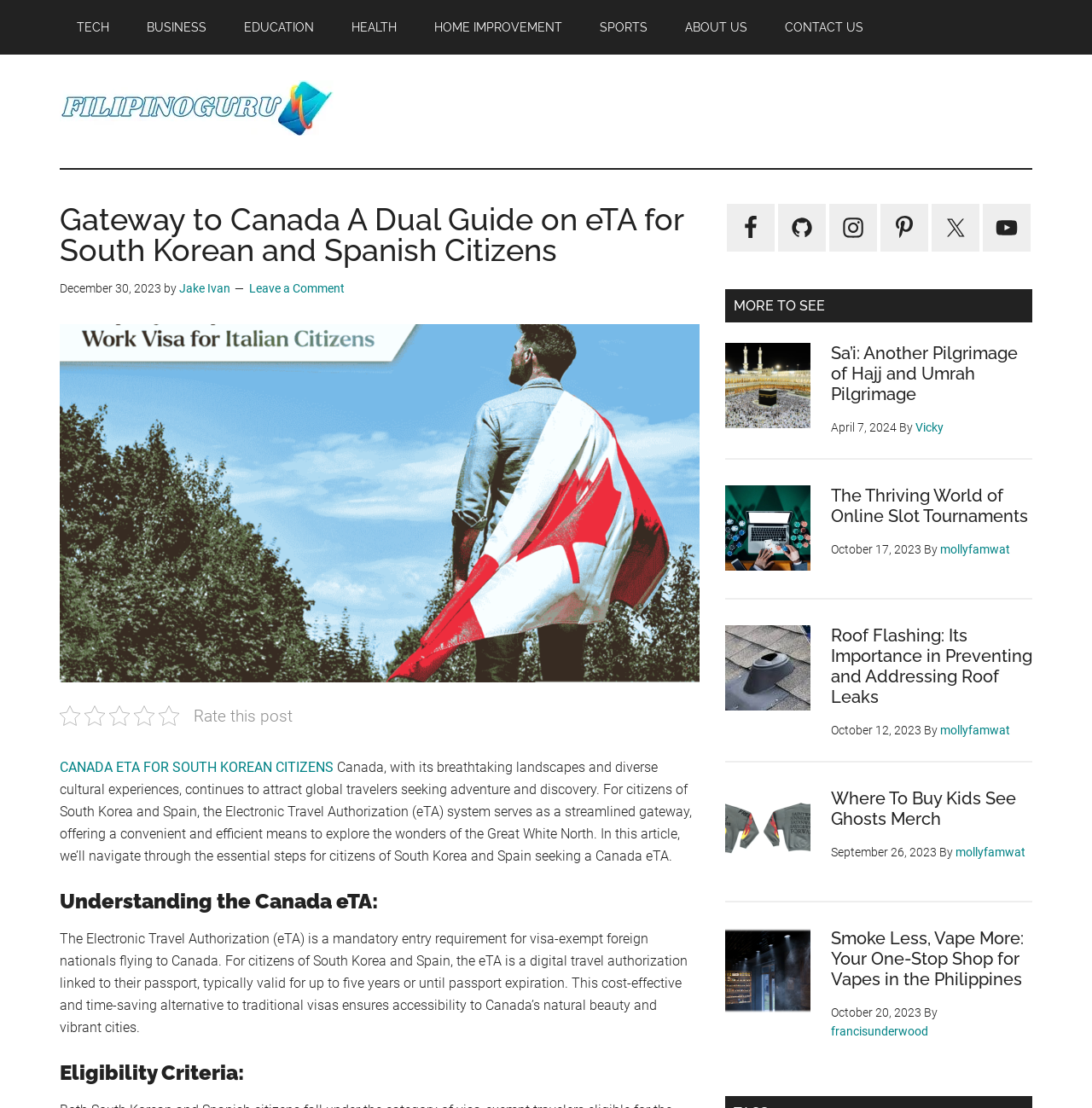Find the bounding box coordinates of the clickable area required to complete the following action: "Click on the 'Sa’i: Another Pilgrimage of Hajj and Umrah Pilgrimage' article".

[0.664, 0.31, 0.945, 0.415]